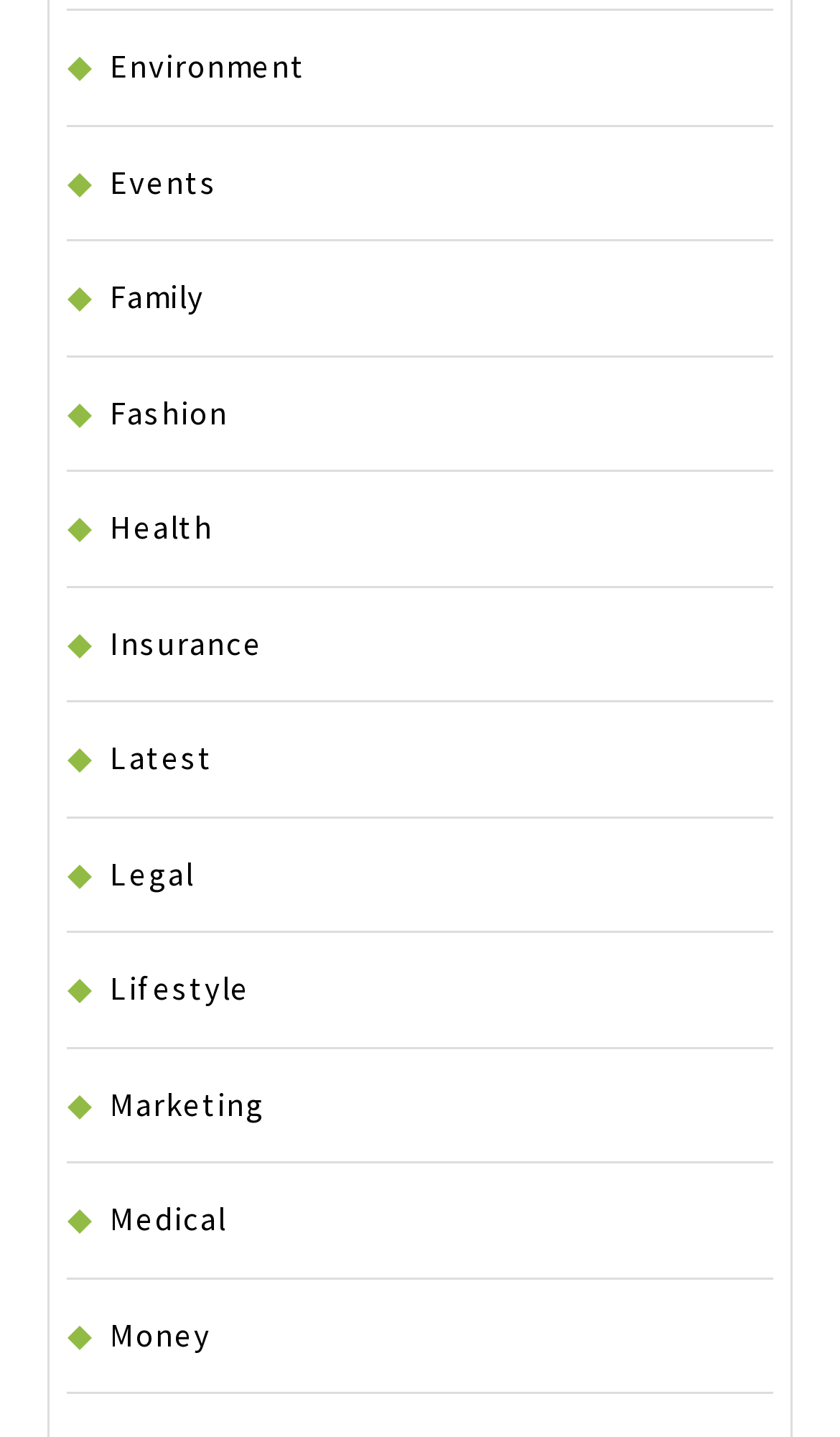Find the bounding box coordinates of the element you need to click on to perform this action: 'Browse Fashion content'. The coordinates should be represented by four float values between 0 and 1, in the format [left, top, right, bottom].

[0.131, 0.272, 0.272, 0.301]